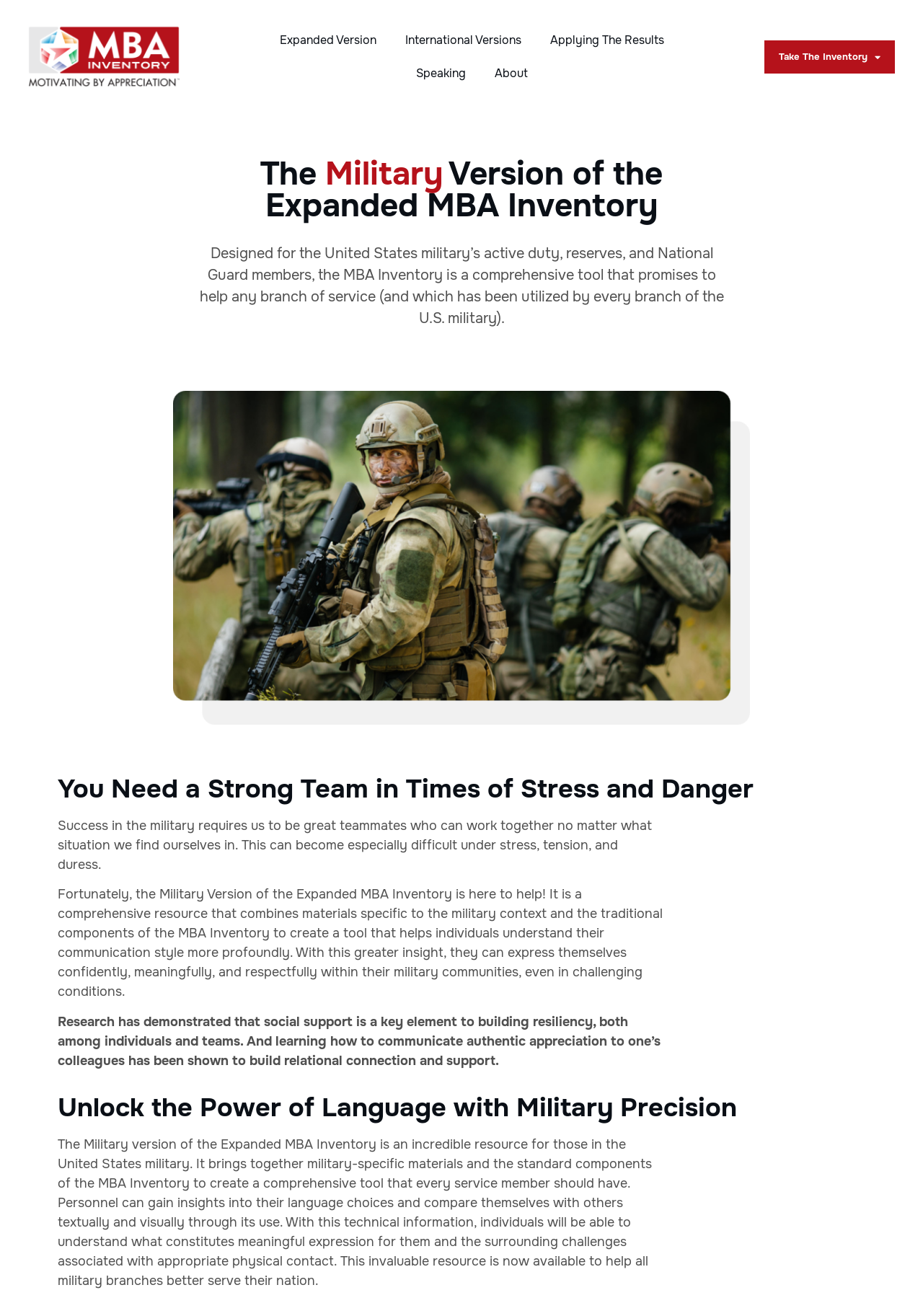What is the benefit of using the Military Version of the Expanded MBA Inventory?
Please provide a comprehensive answer based on the visual information in the image.

According to the webpage, research has demonstrated that social support is a key element to building resiliency, both among individuals and teams, and the Military Version of the Expanded MBA Inventory can help build relational connection and support by learning how to communicate authentic appreciation to one’s colleagues.